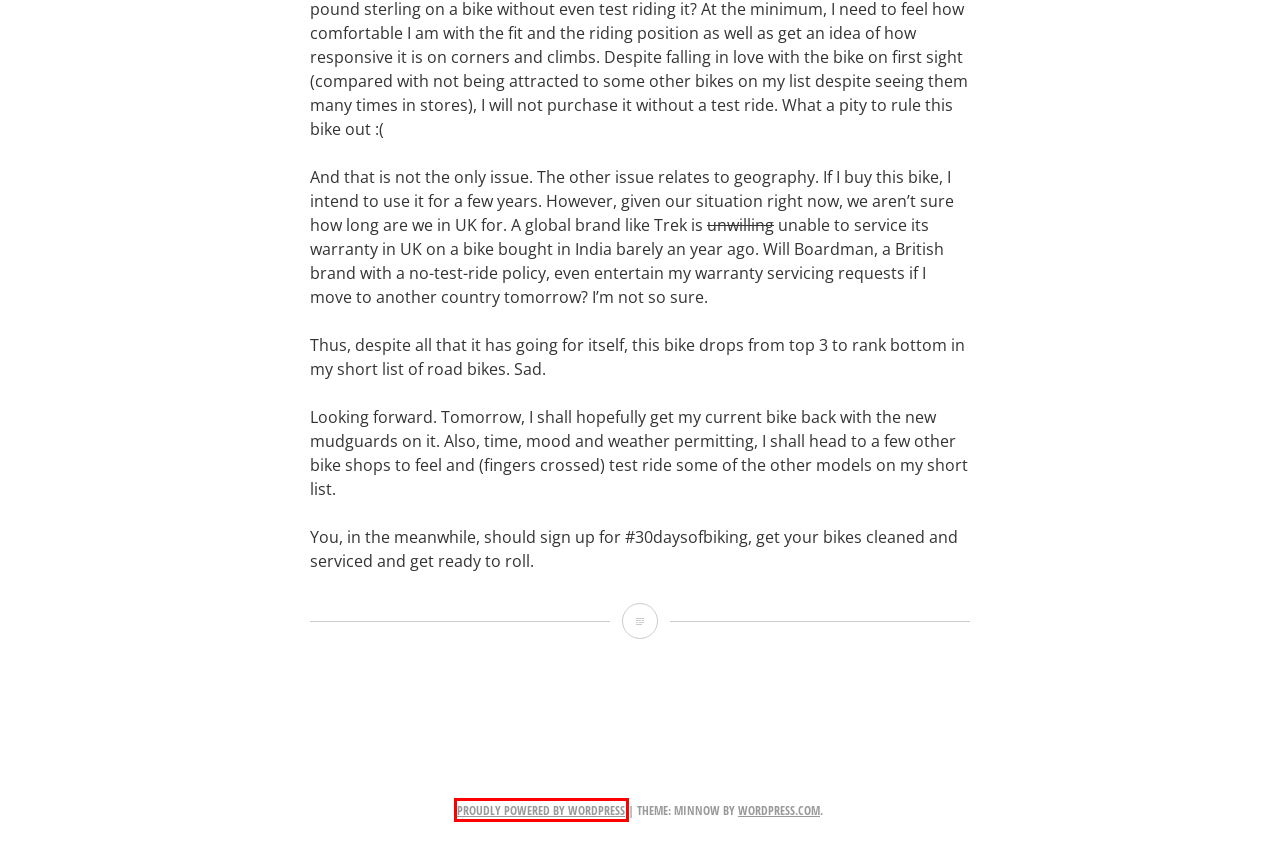Given a screenshot of a webpage with a red bounding box, please pick the webpage description that best fits the new webpage after clicking the element inside the bounding box. Here are the candidates:
A. Blog Tool, Publishing Platform, and CMS – WordPress.org
B. postaday2011 – Middle Ring
C. Boardman Team 2011 – Middle Ring
D. 30daysofbiking – Middle Ring
E. Boardman – Middle Ring
F. Halfords – Middle Ring
G. WordPress Themes — WordPress.com
H. 30 days of biking – Middle Ring

A